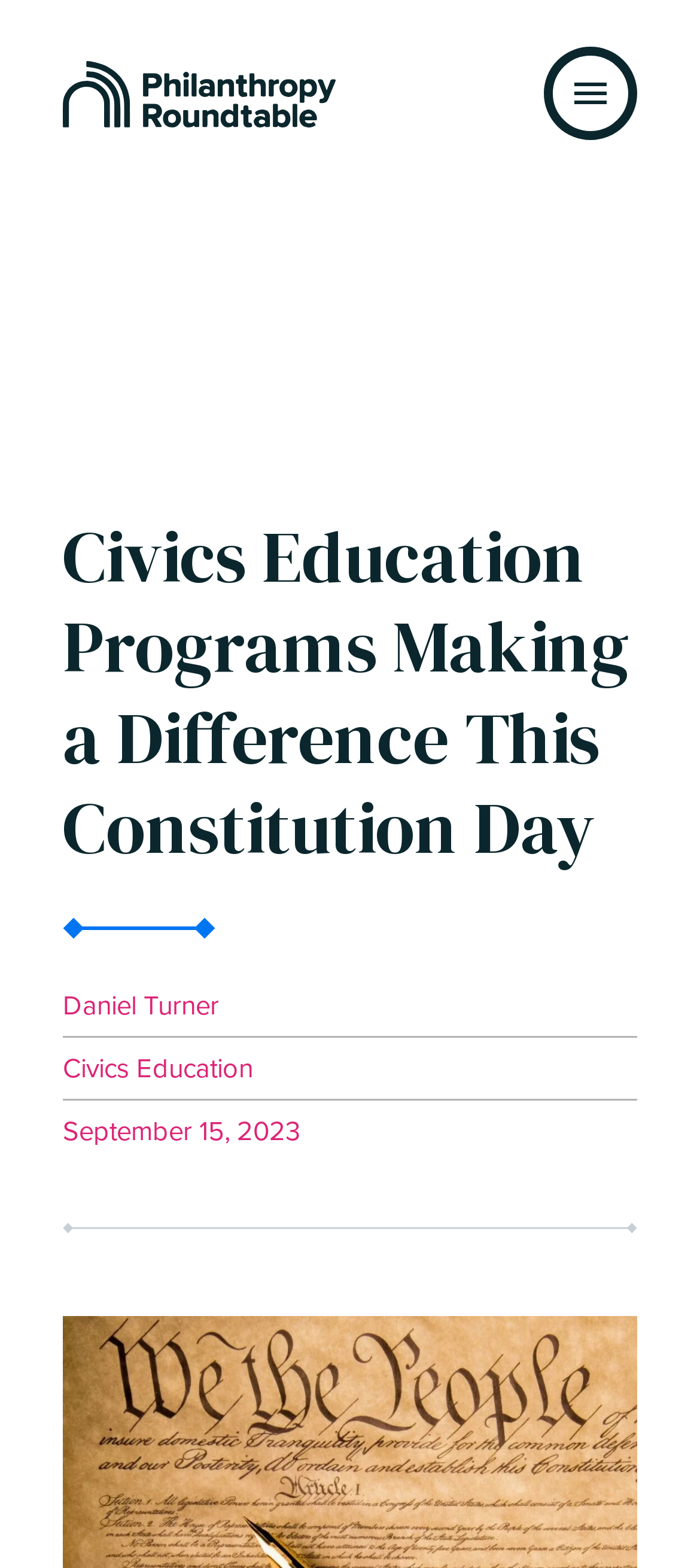Detail the various sections and features present on the webpage.

The webpage appears to be an article or blog post about civics education programs, specifically in relation to Constitution Day. At the top of the page, there is a heading that reads "Civics Education Programs Making a Difference This Constitution Day". Below this heading, there is a link with an accompanying SVG icon, which is positioned near the top-left corner of the page.

On the top-right corner of the page, there is a button labeled "Open Menu", which is not currently expanded. Next to this button, there is a small image.

The main content of the page appears to be a series of links and text, including the author's name, "Daniel Turner", and a category label, "Civics Education". There is also a date, "September 15, 2023", which suggests that the article was published on this day.

The page has a relatively simple layout, with most elements positioned near the top of the page. There are no prominent images or graphics, aside from the small icon accompanying the link at the top of the page. Overall, the page appears to be focused on providing information and resources related to civics education programs.